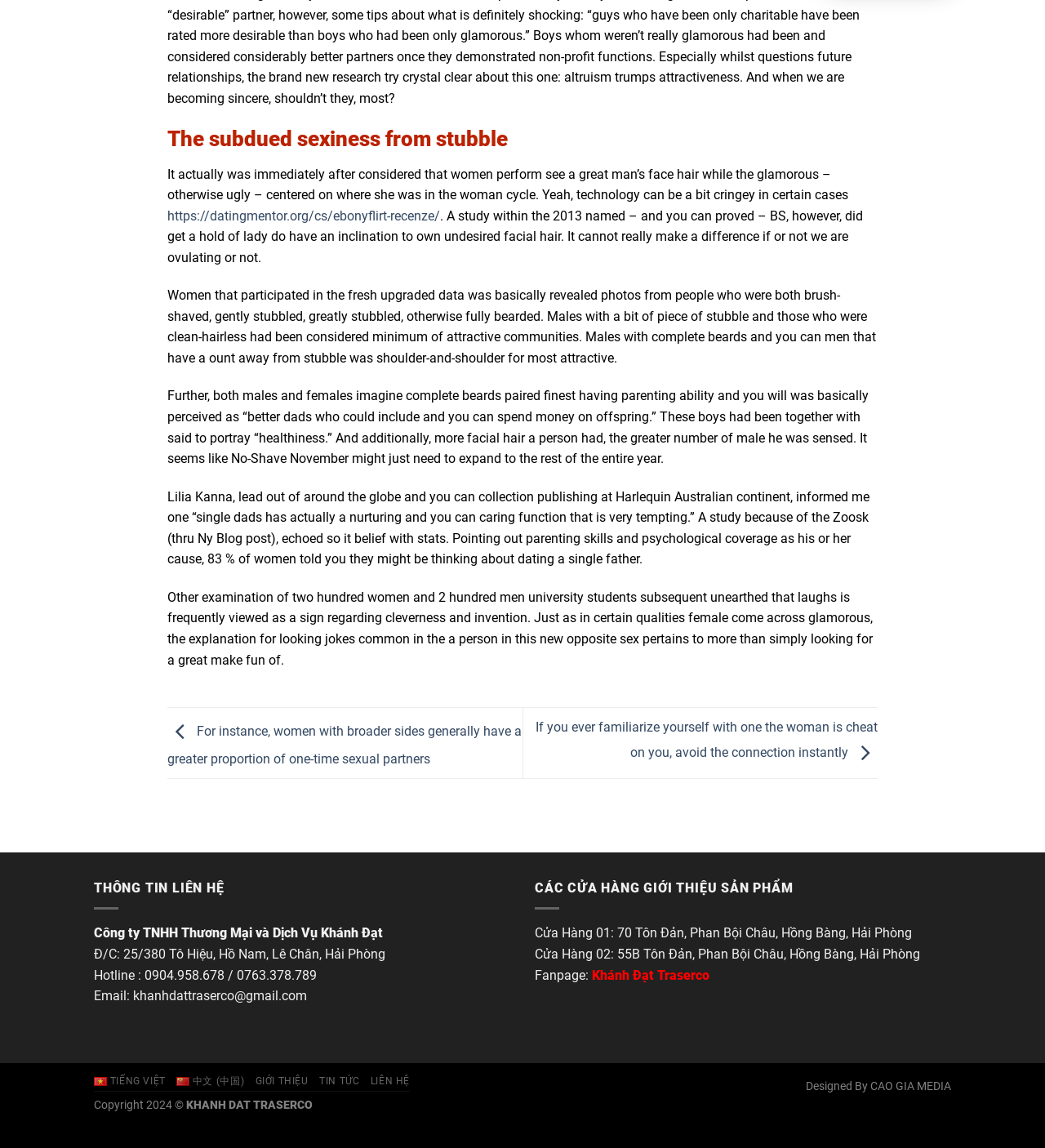Locate the bounding box coordinates of the item that should be clicked to fulfill the instruction: "Read about the study on facial hair and attractiveness".

[0.16, 0.251, 0.838, 0.319]